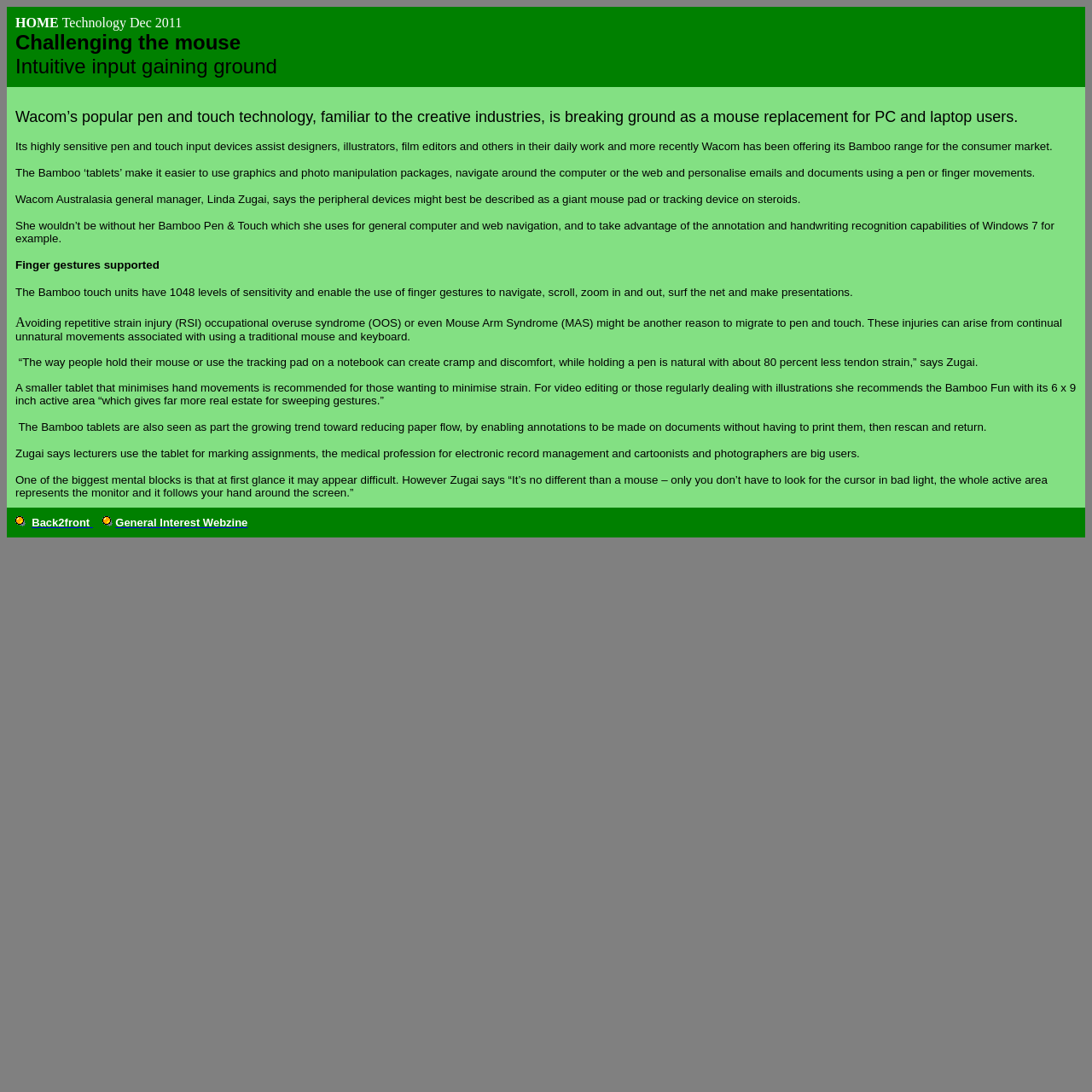How many levels of sensitivity do the Bamboo touch units have?
From the image, respond with a single word or phrase.

1048